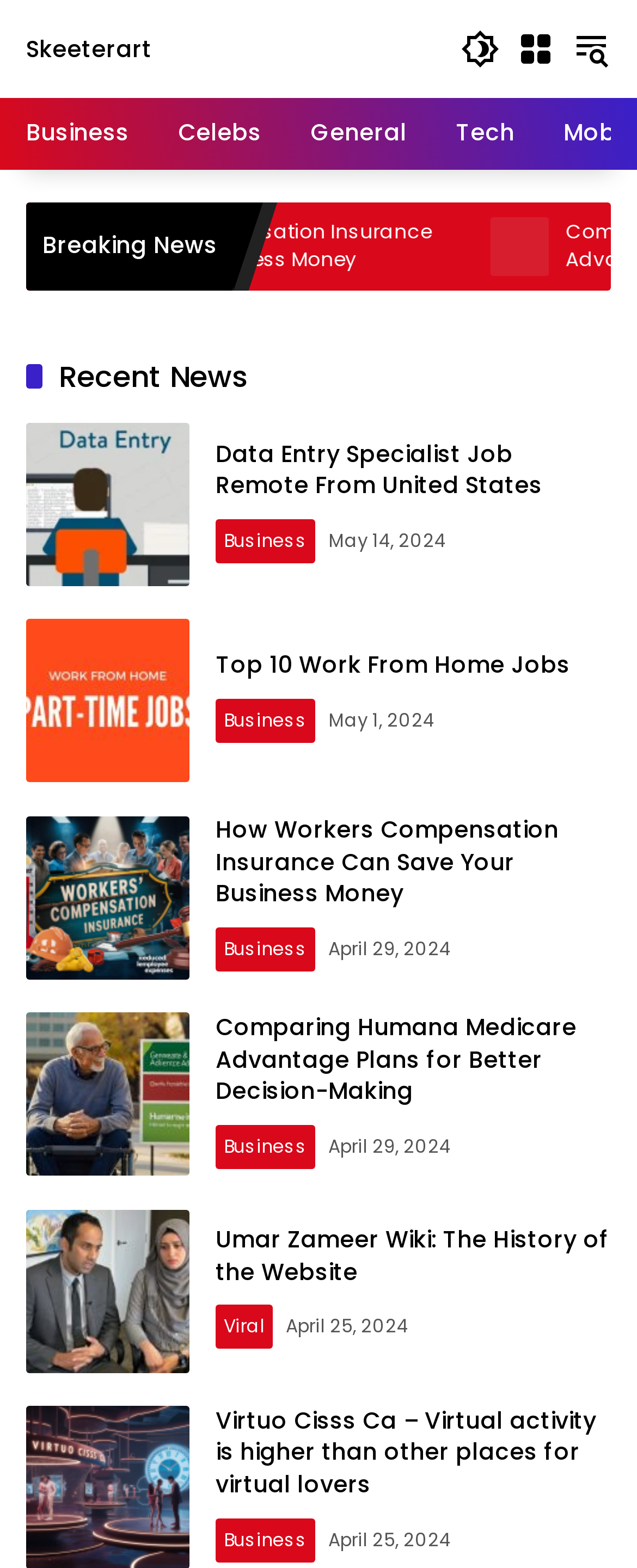What is the title of the latest article?
Please give a detailed and elaborate answer to the question.

I looked at the articles listed under the 'Recent News' heading and found that the first article has the title 'Comparing Humana Medicare Advantage Plans for Better Decision-Making', which is likely the latest article.